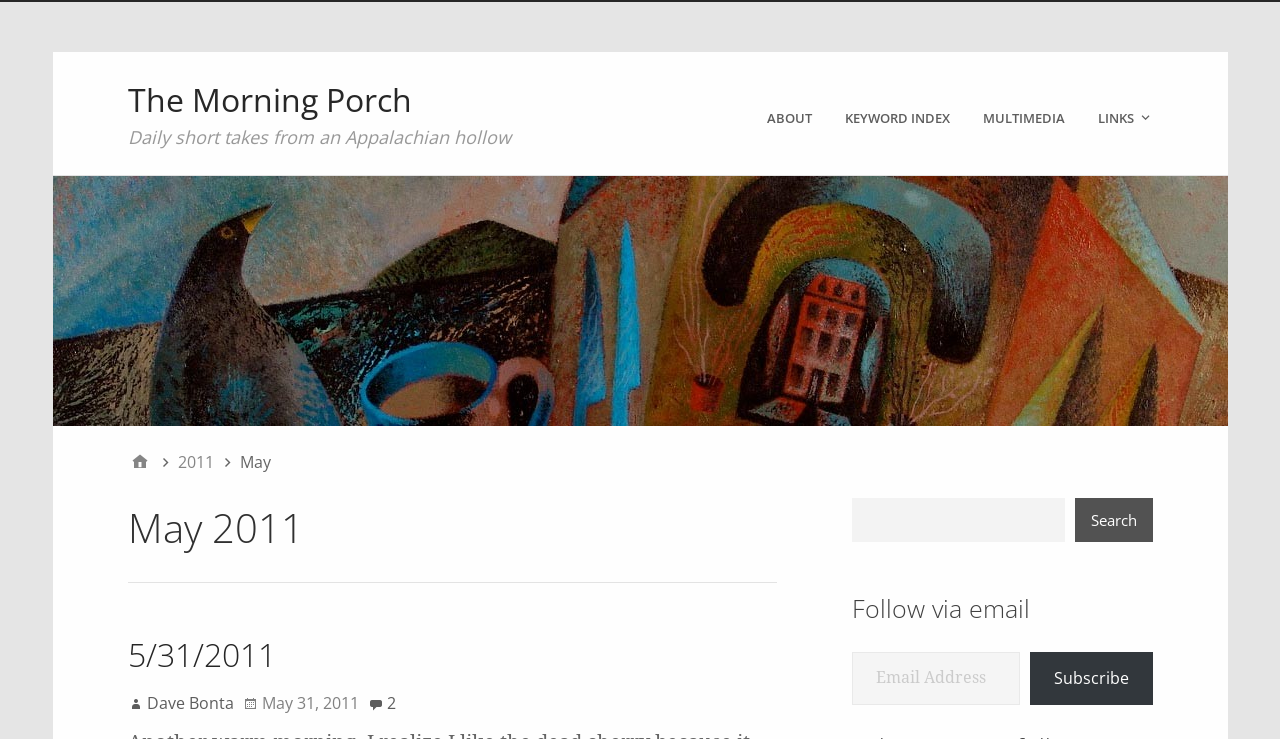Please locate the bounding box coordinates of the region I need to click to follow this instruction: "View the KEYWORD INDEX page".

[0.66, 0.135, 0.746, 0.185]